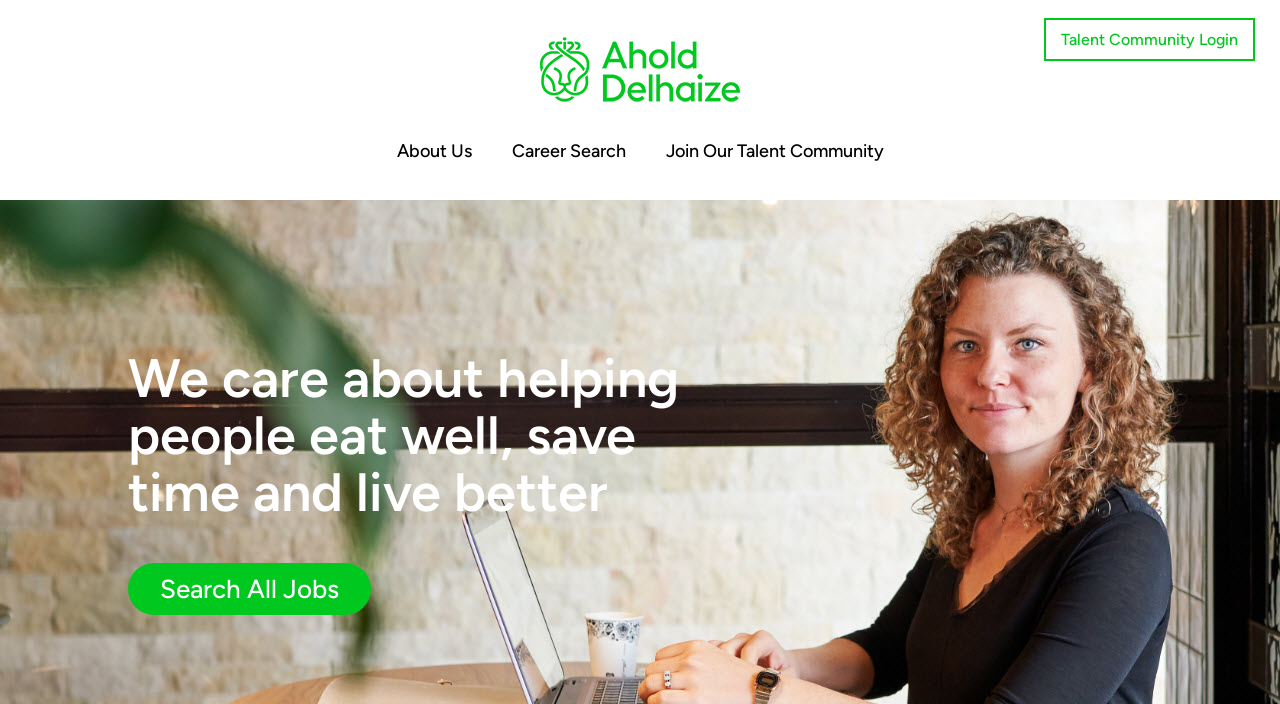Use a single word or phrase to respond to the question:
What is the purpose of the 'Join Our Talent Community' link?

To join the talent community